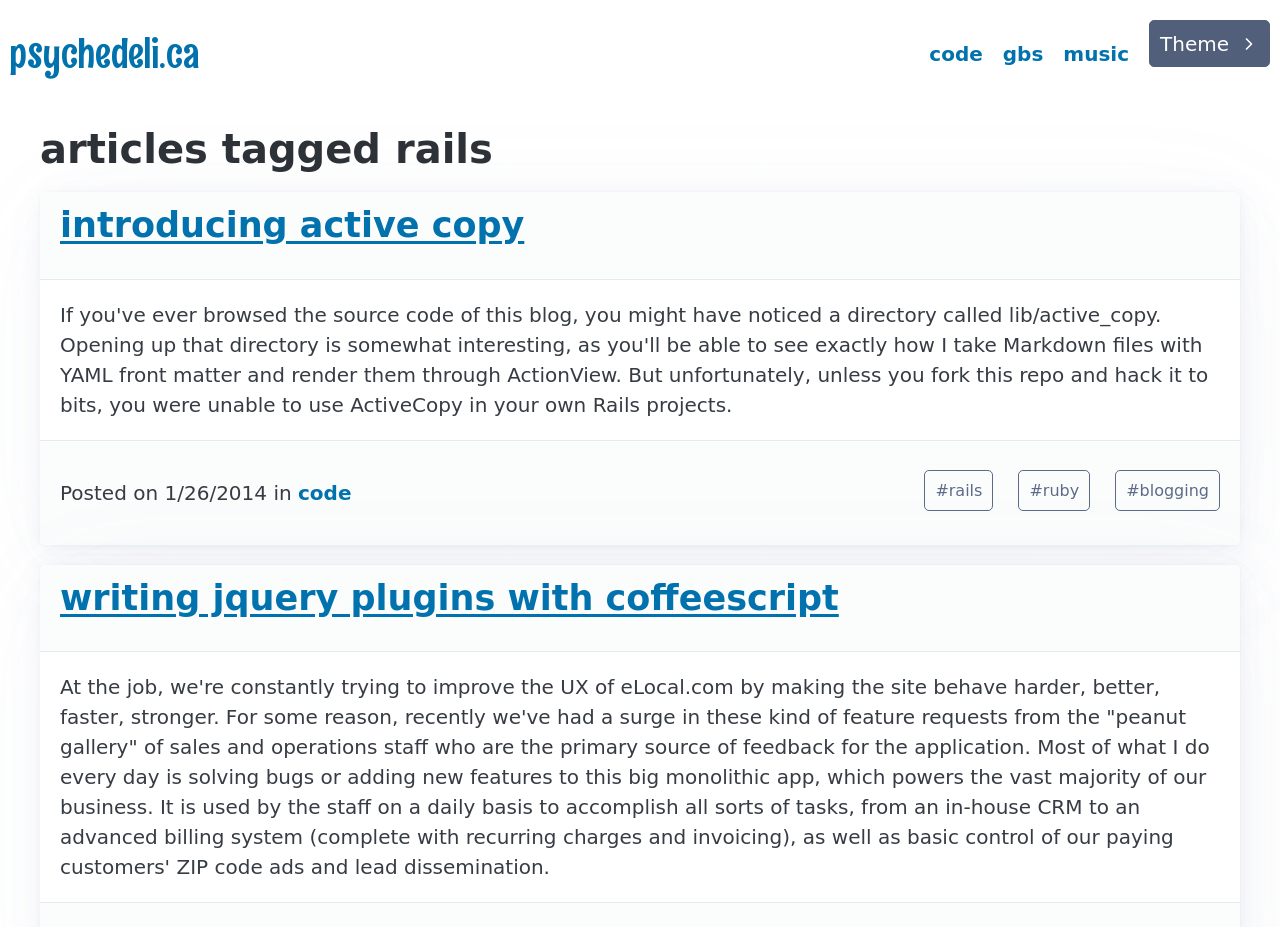Locate the bounding box coordinates of the item that should be clicked to fulfill the instruction: "View Movie Poster".

None